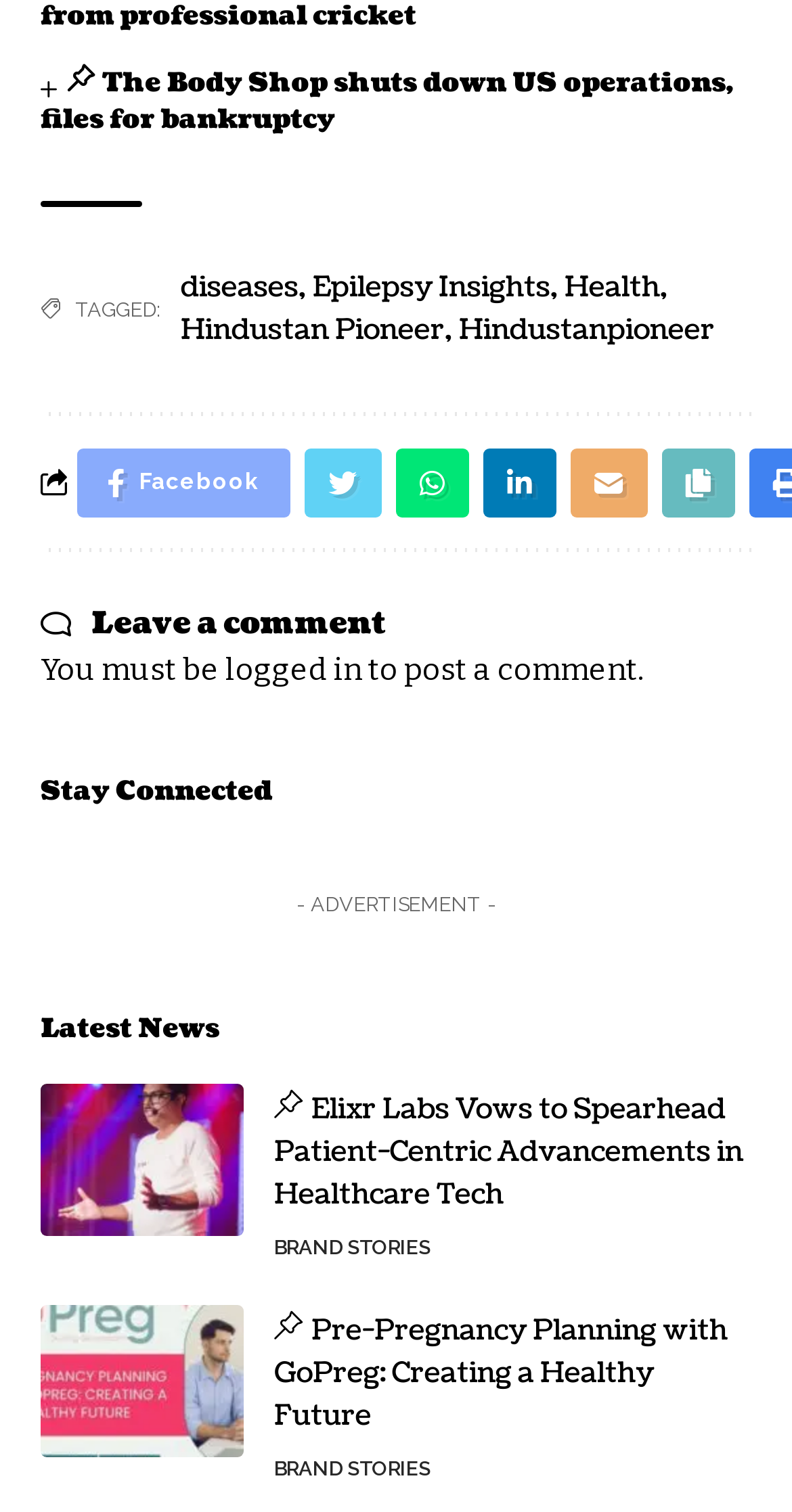How many social media links are present? Based on the image, give a response in one word or a short phrase.

6